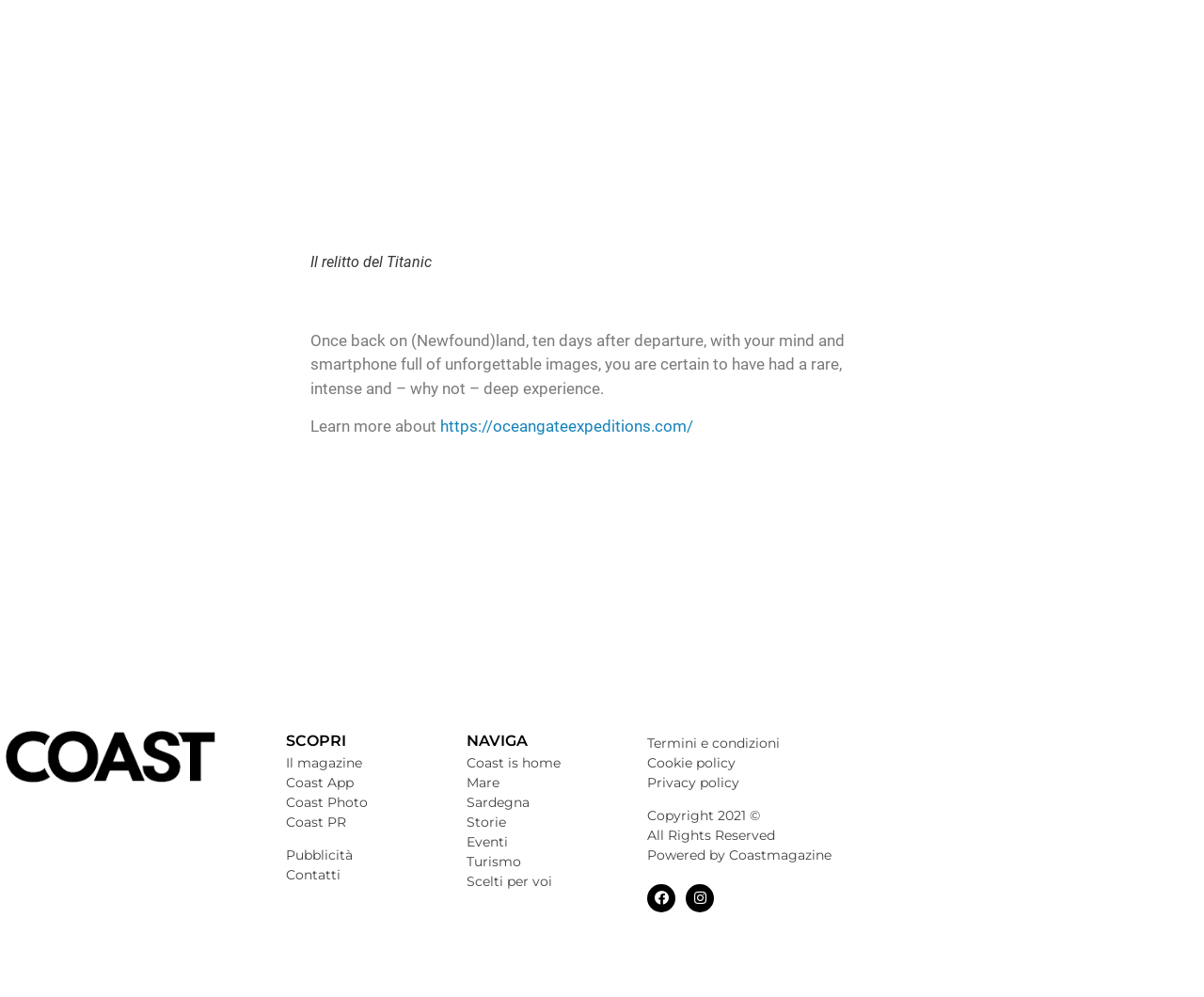Please specify the bounding box coordinates for the clickable region that will help you carry out the instruction: "View stories".

[0.388, 0.816, 0.421, 0.833]